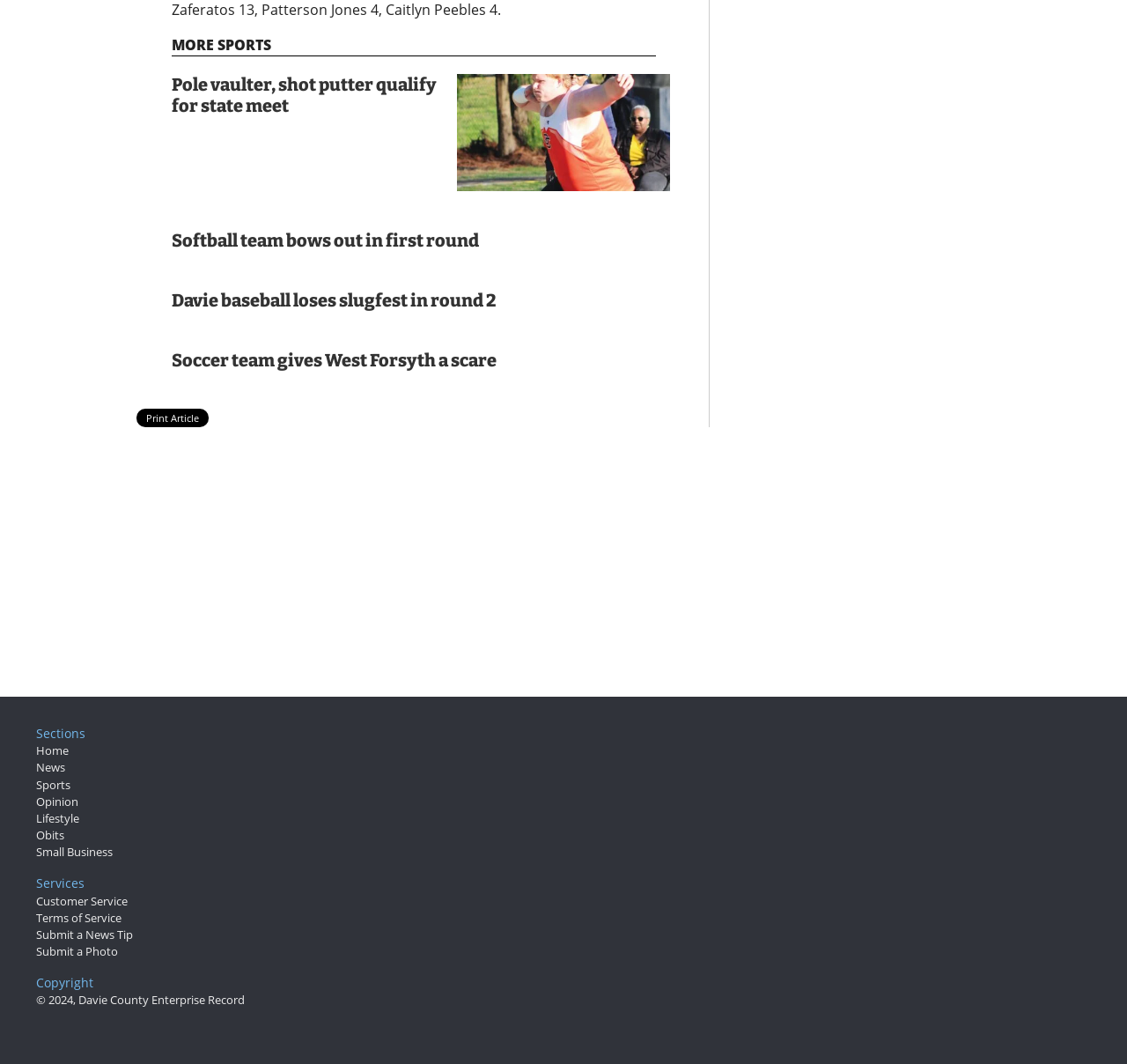Reply to the question with a brief word or phrase: How many sports articles are listed?

4